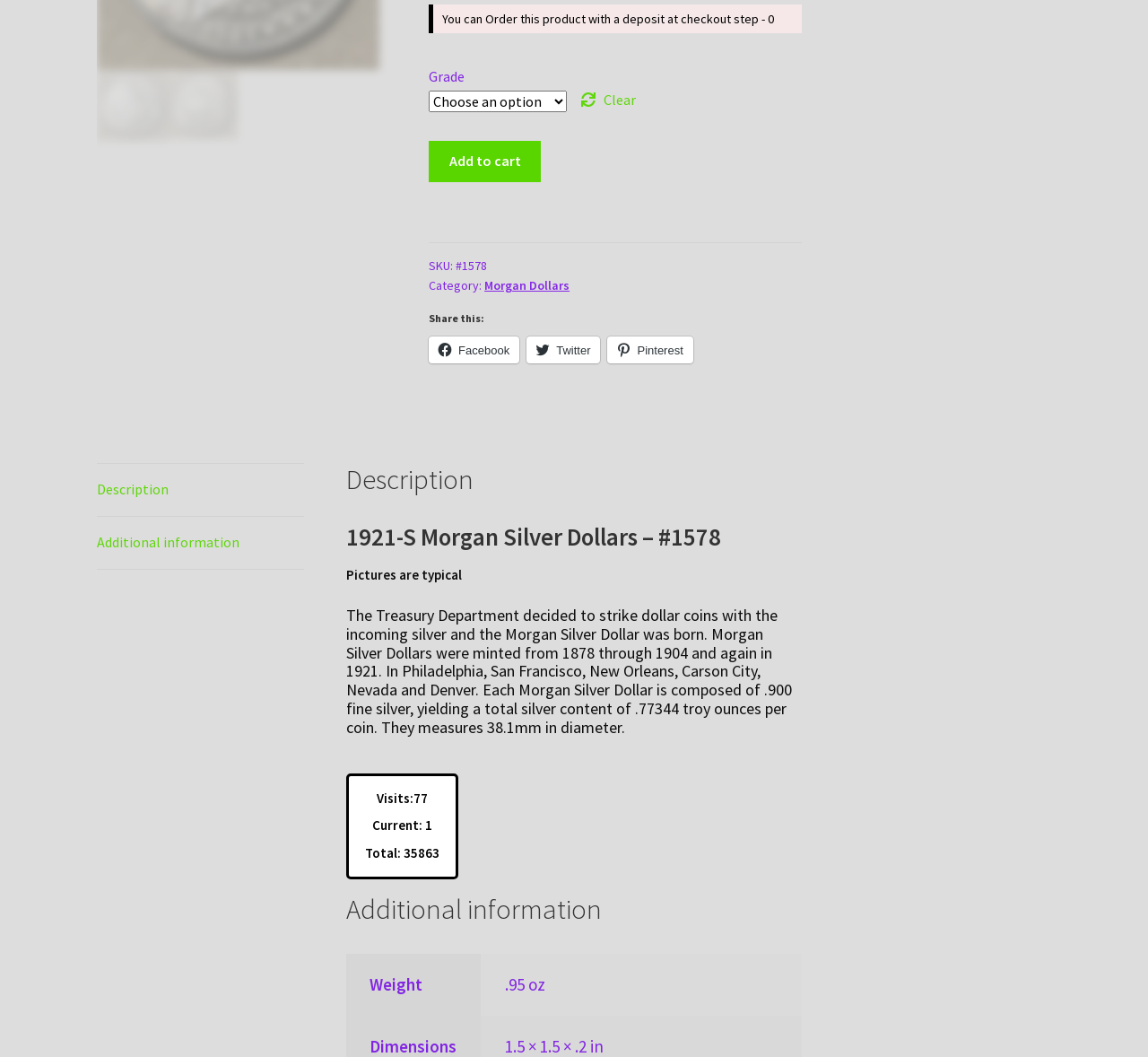Identify the bounding box of the HTML element described as: "Facebook".

[0.374, 0.318, 0.452, 0.343]